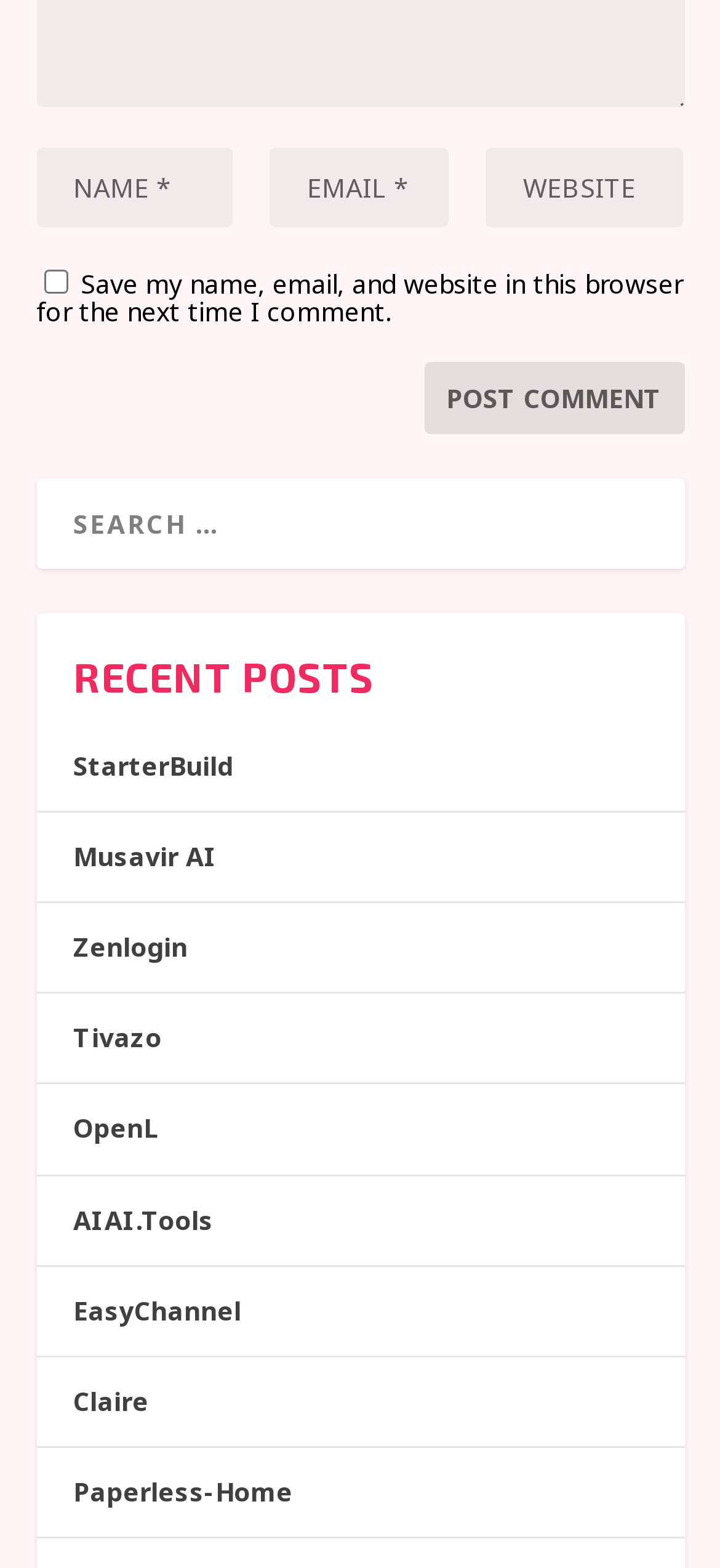Please find the bounding box coordinates of the section that needs to be clicked to achieve this instruction: "Post a comment".

[0.588, 0.231, 0.95, 0.277]